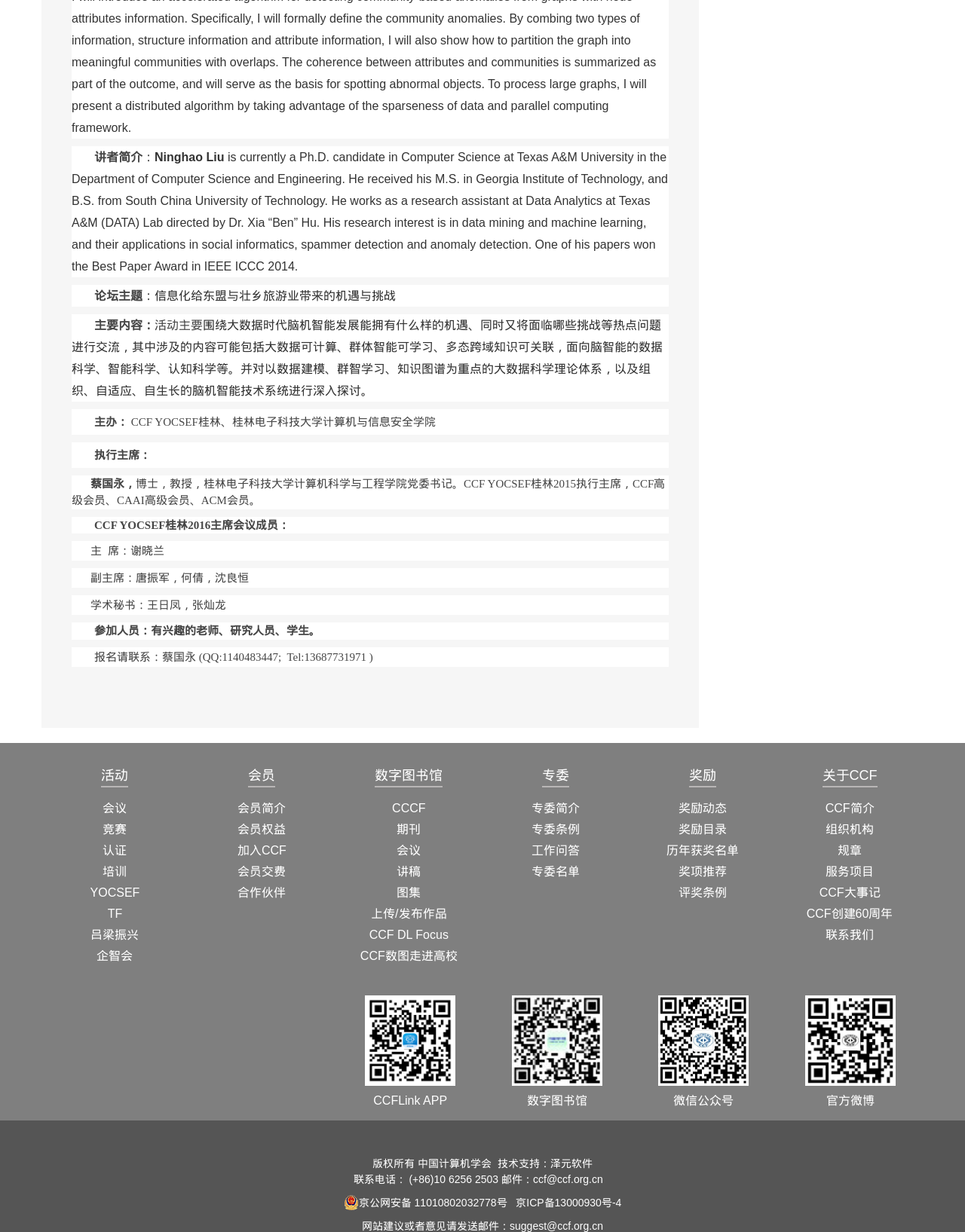How can one contact 蔡国永 for registration?
Examine the image and provide an in-depth answer to the question.

According to the webpage, one can contact 蔡国永 for registration through QQ:1140483447 or Tel:13687731971, as mentioned in the section '报名请联系：'.